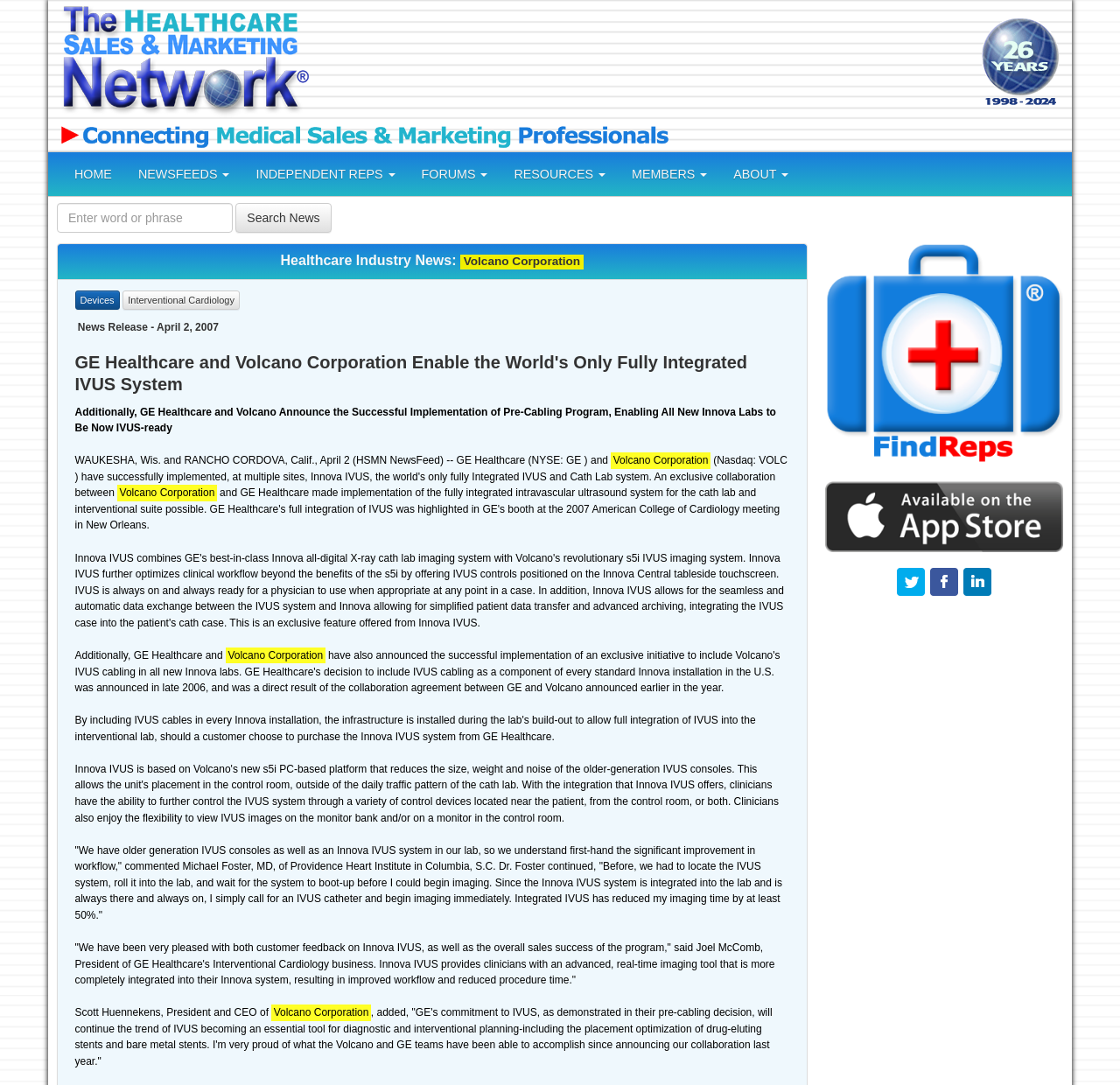Predict the bounding box of the UI element that fits this description: "name="key" placeholder="Enter word or phrase"".

[0.051, 0.187, 0.208, 0.215]